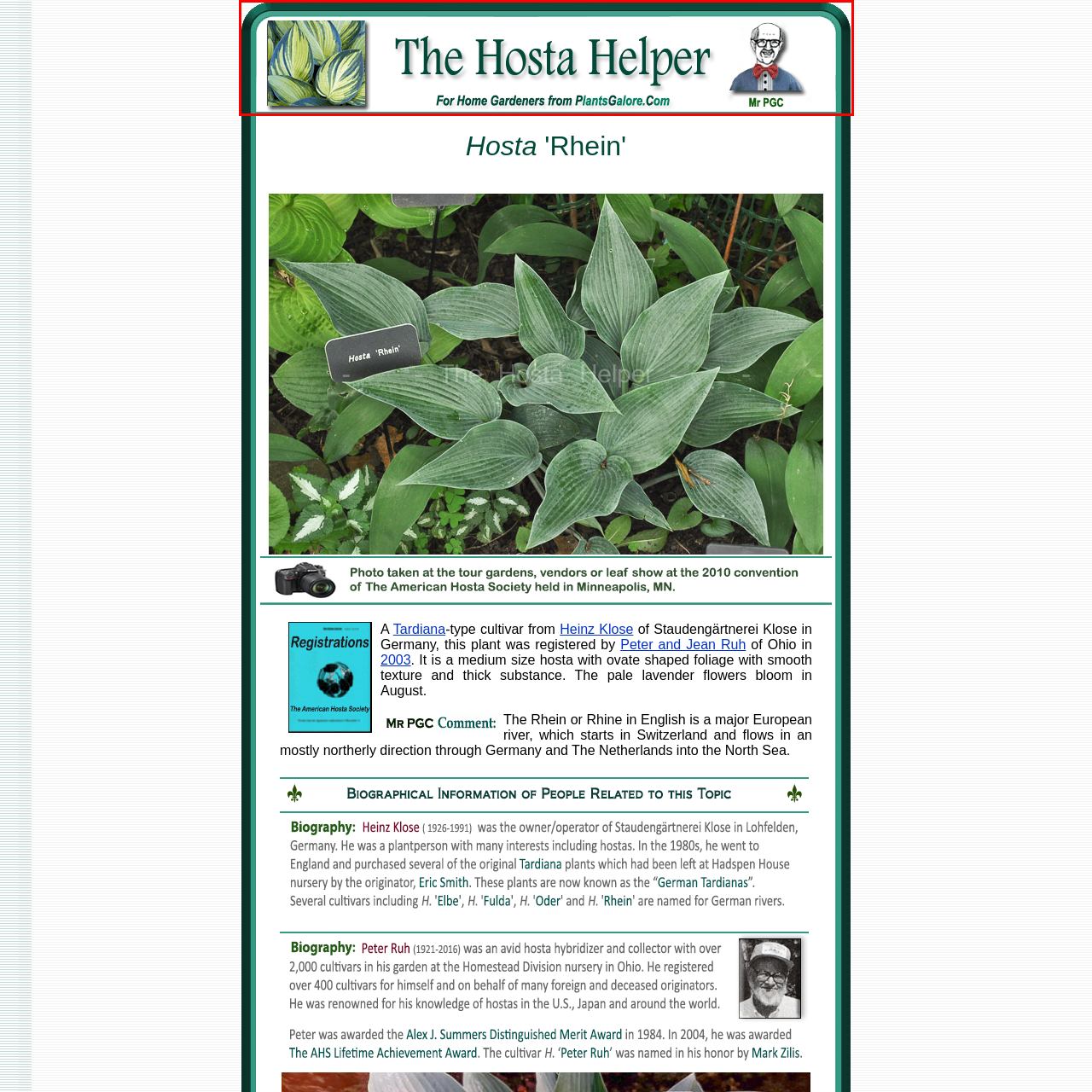What is the purpose of the website?
Analyze the image inside the red bounding box and provide a one-word or short-phrase answer to the question.

For home gardeners